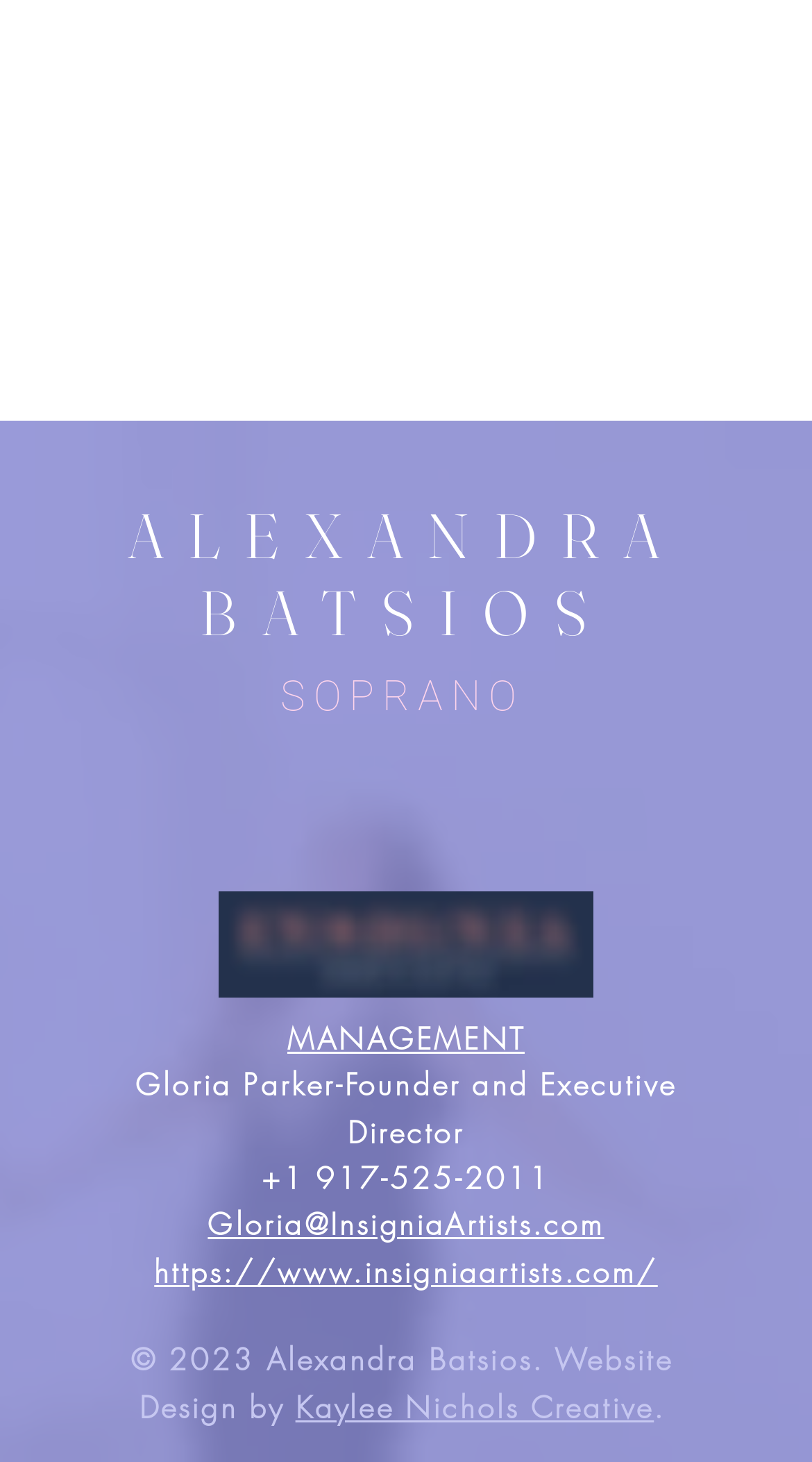What is the phone number of Gloria Parker?
From the image, respond with a single word or phrase.

+1 917-525-2011